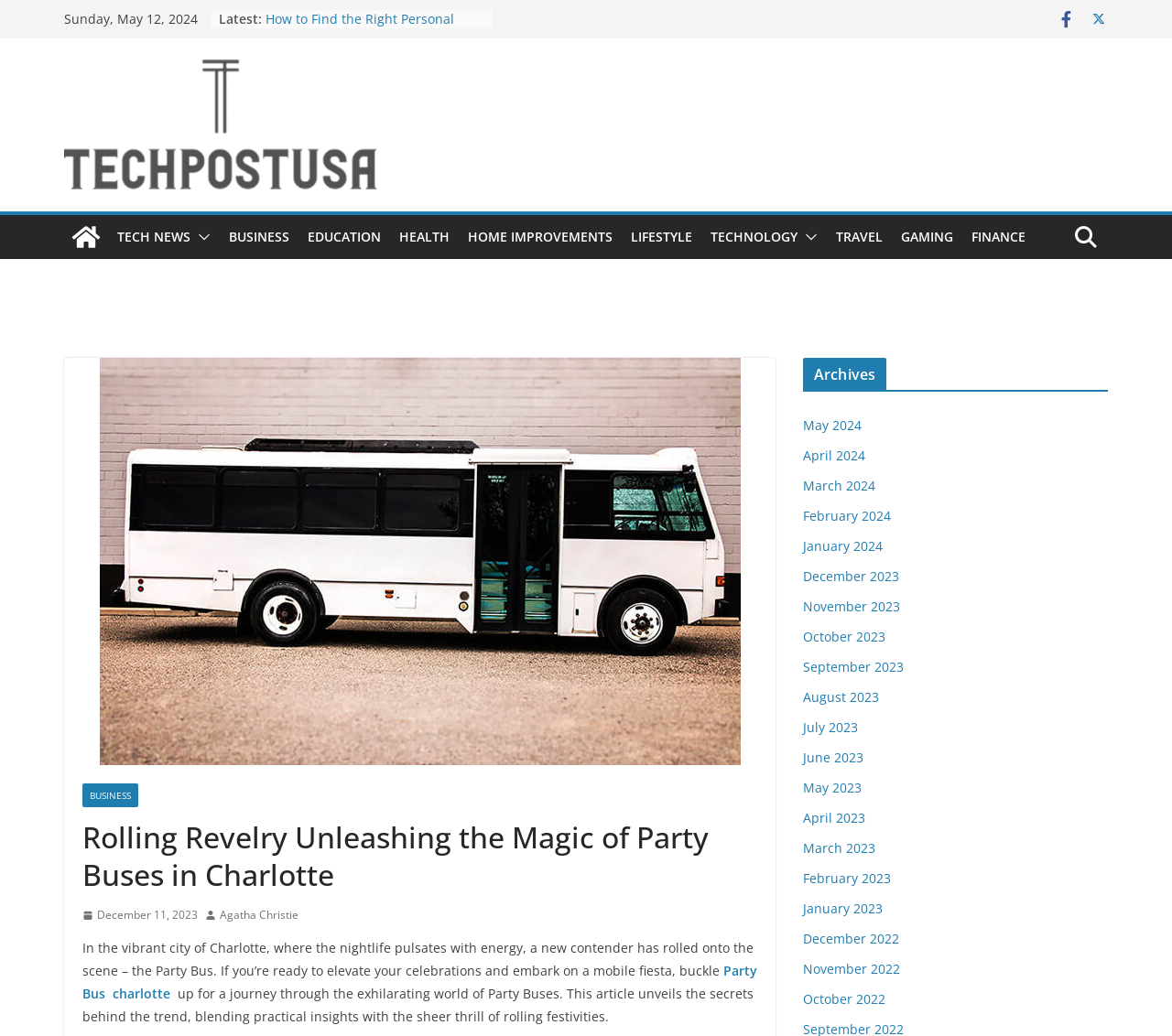Provide the bounding box coordinates of the HTML element described as: "Nick Nigro's Blog". The bounding box coordinates should be four float numbers between 0 and 1, i.e., [left, top, right, bottom].

None